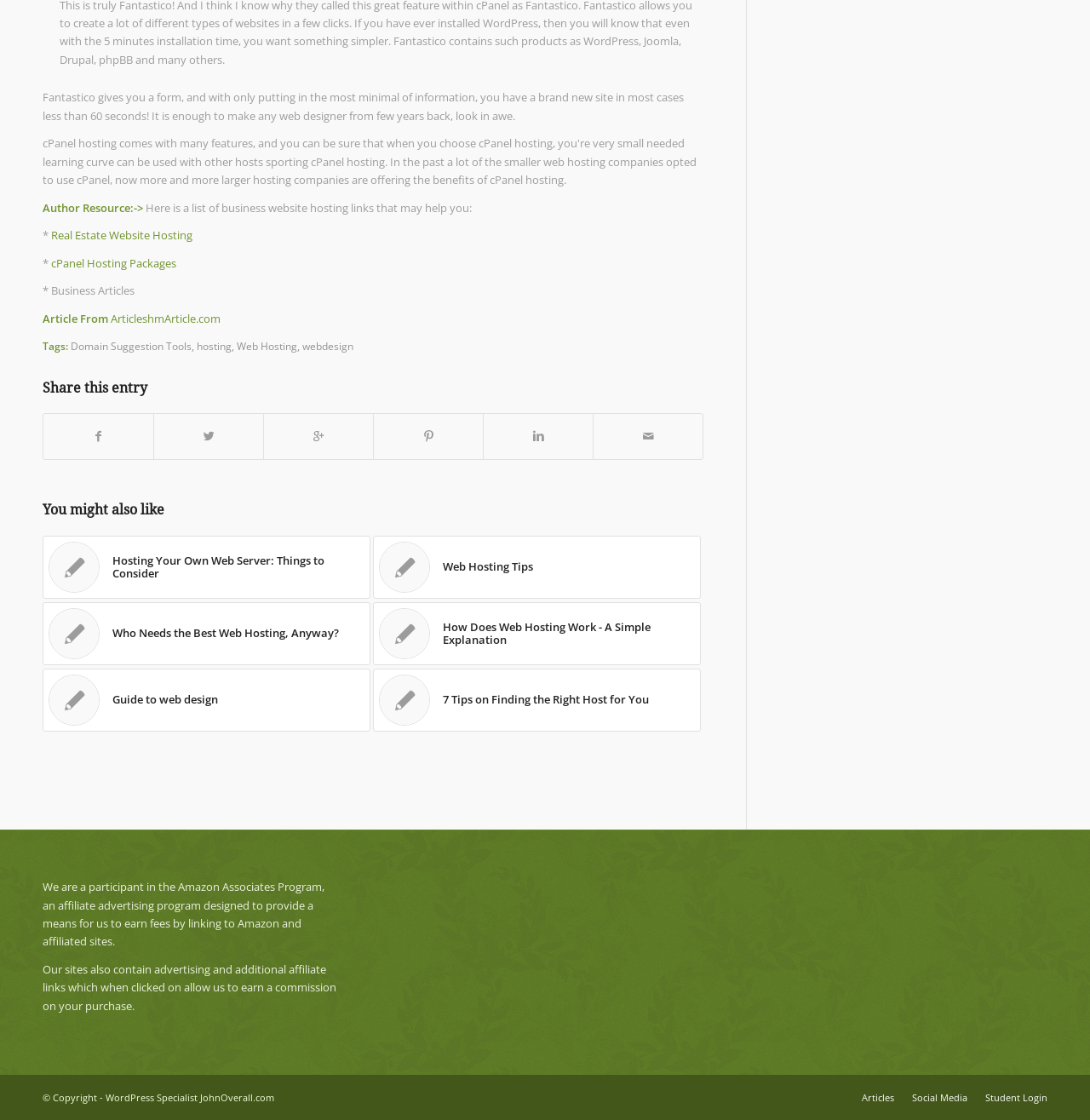By analyzing the image, answer the following question with a detailed response: What is the purpose of the 'Share this entry' section?

The heading element with ID 379, 'Share this entry', suggests that this section is intended for users to share the current webpage or entry on social media platforms, as indicated by the hidden link elements with IDs 676-681, which represent social media icons.